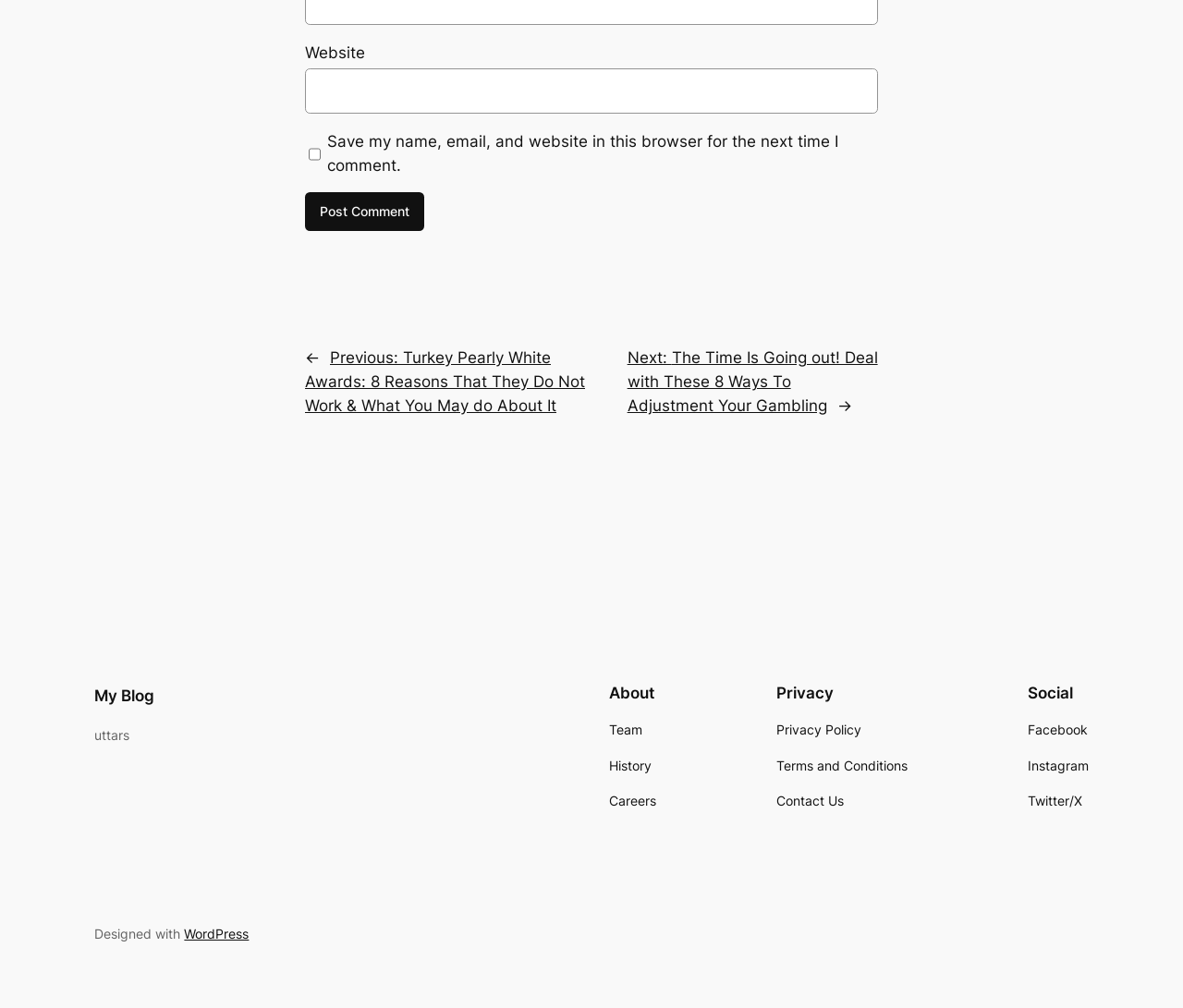Use the details in the image to answer the question thoroughly: 
How many main sections are available in the navigation menu?

I counted the number of main sections in the navigation menu, which are 'Posts', 'About', 'Privacy', and 'Social'. Therefore, there are four main sections available.